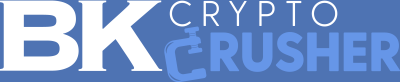Provide a comprehensive description of the image.

The image prominently features the logo of "BK Crypto Crusher," designed with a sleek and modern aesthetic. The logo is set against a gradient blue background that enhances its visibility and appeal. The text is divided into two distinct parts: "BK" is presented in bold white uppercase letters, conveying strength and authority, while "Crypto Crusher" is rendered in a lighter blue tone, blending harmoniously with the background. This design element suggests a focus on cryptocurrency analysis and market insights, aligning with the professional tone of the accompanying content on market trends and price movements. Overall, the logo reflects the brand's mission to provide insightful and impactful analysis within the cryptocurrency landscape.